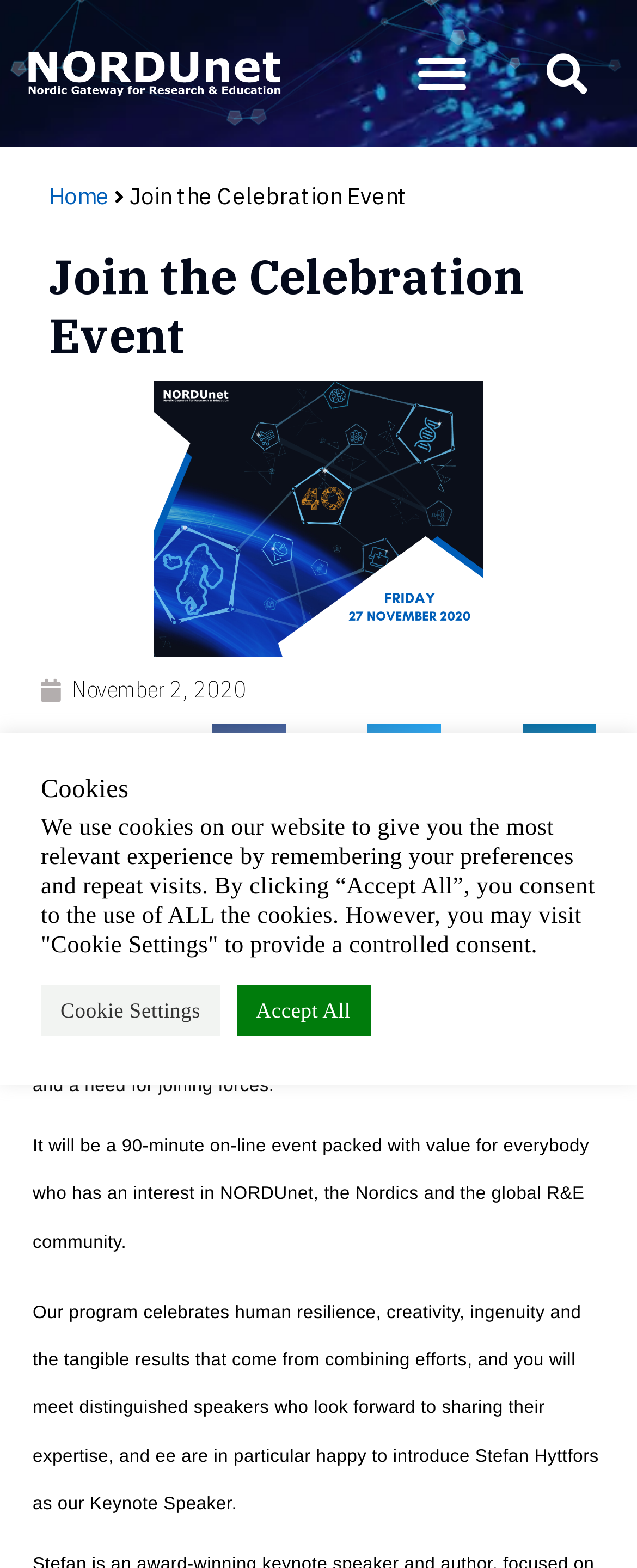Determine the bounding box coordinates for the UI element described. Format the coordinates as (top-left x, top-left y, bottom-right x, bottom-right y) and ensure all values are between 0 and 1. Element description: Products

None